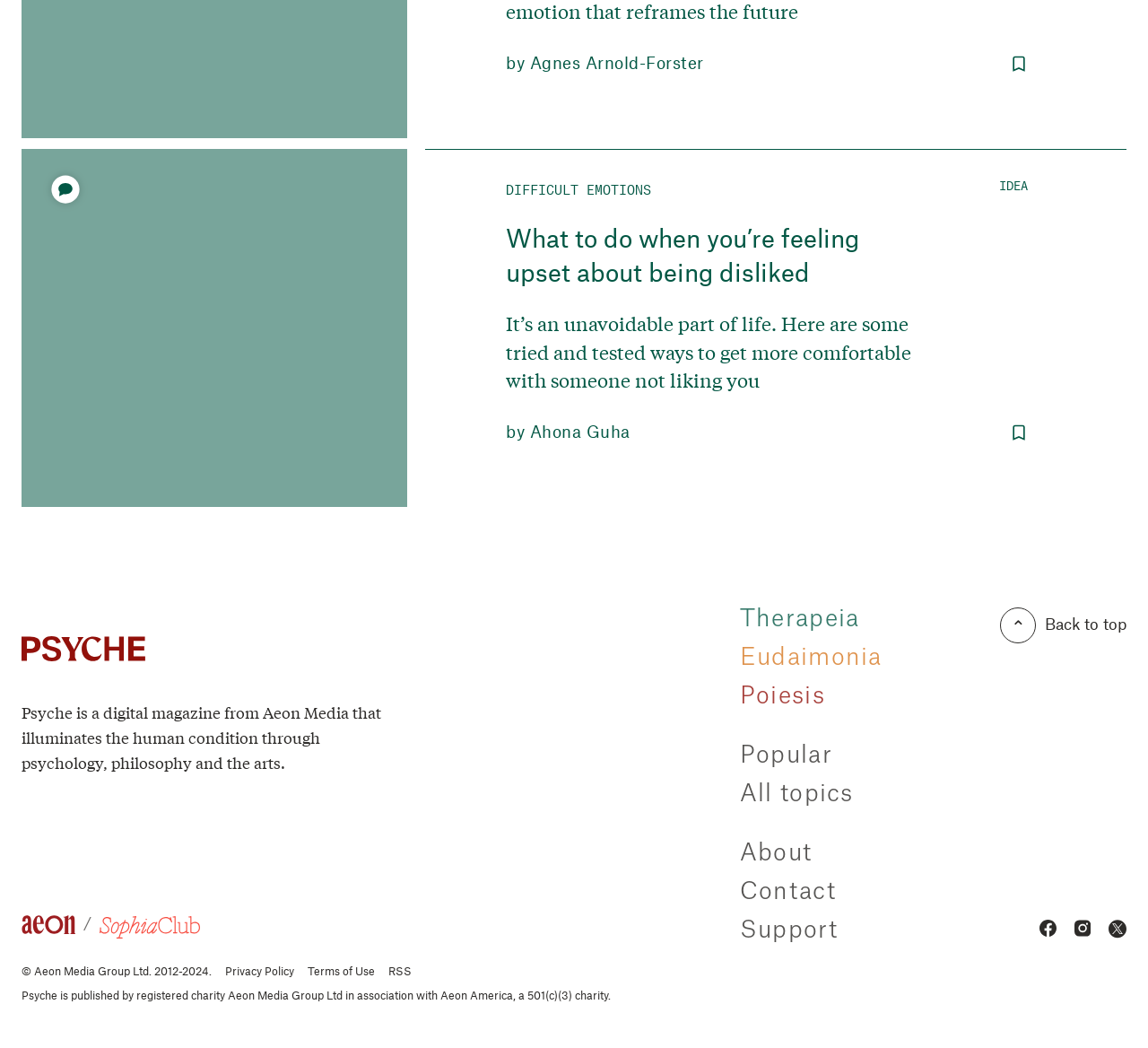Using the element description: "Eudaimonia", determine the bounding box coordinates. The coordinates should be in the format [left, top, right, bottom], with values between 0 and 1.

[0.644, 0.616, 0.769, 0.638]